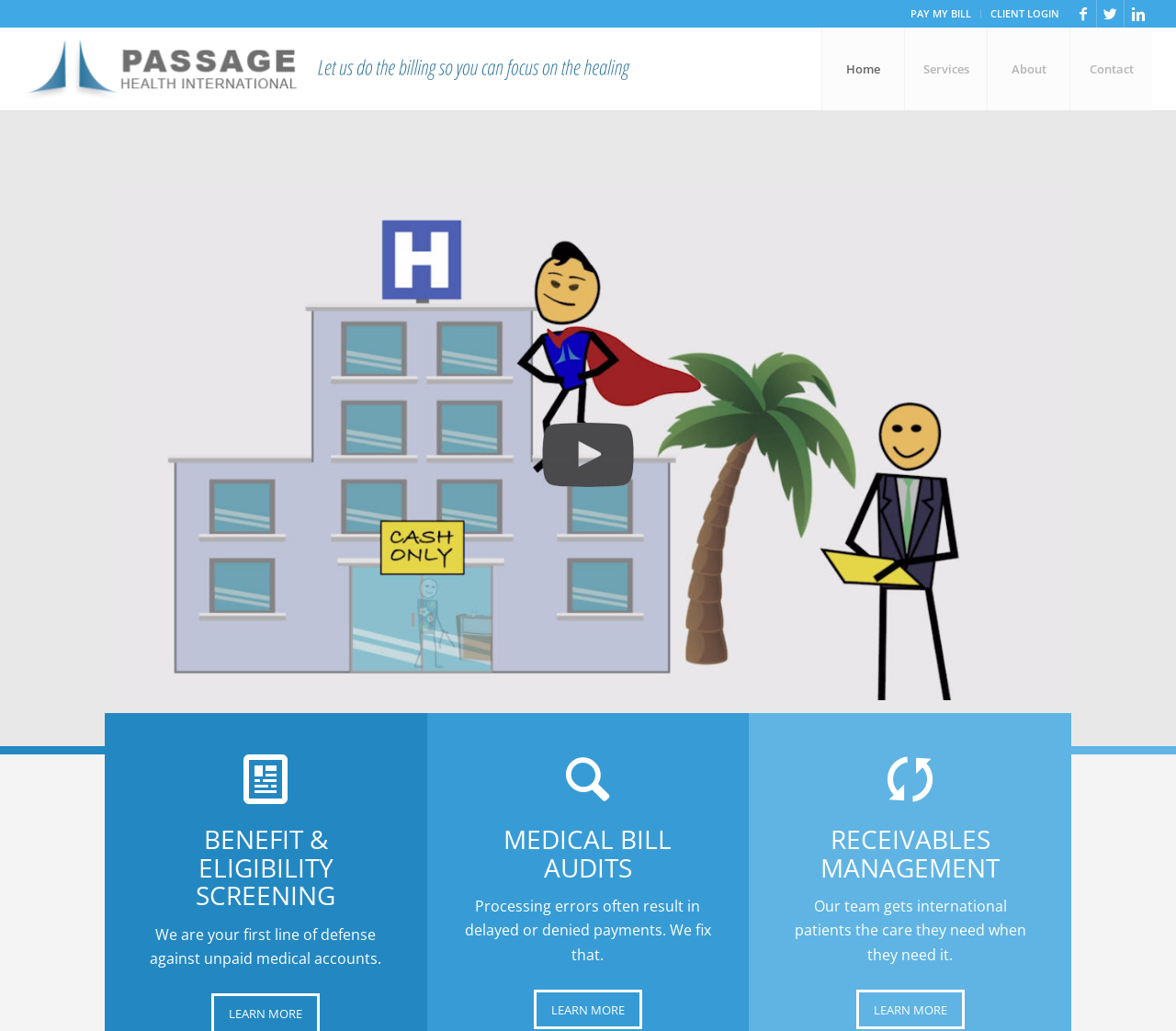Extract the bounding box coordinates for the HTML element that matches this description: "LEARN MORE". The coordinates should be four float numbers between 0 and 1, i.e., [left, top, right, bottom].

[0.728, 0.96, 0.82, 0.998]